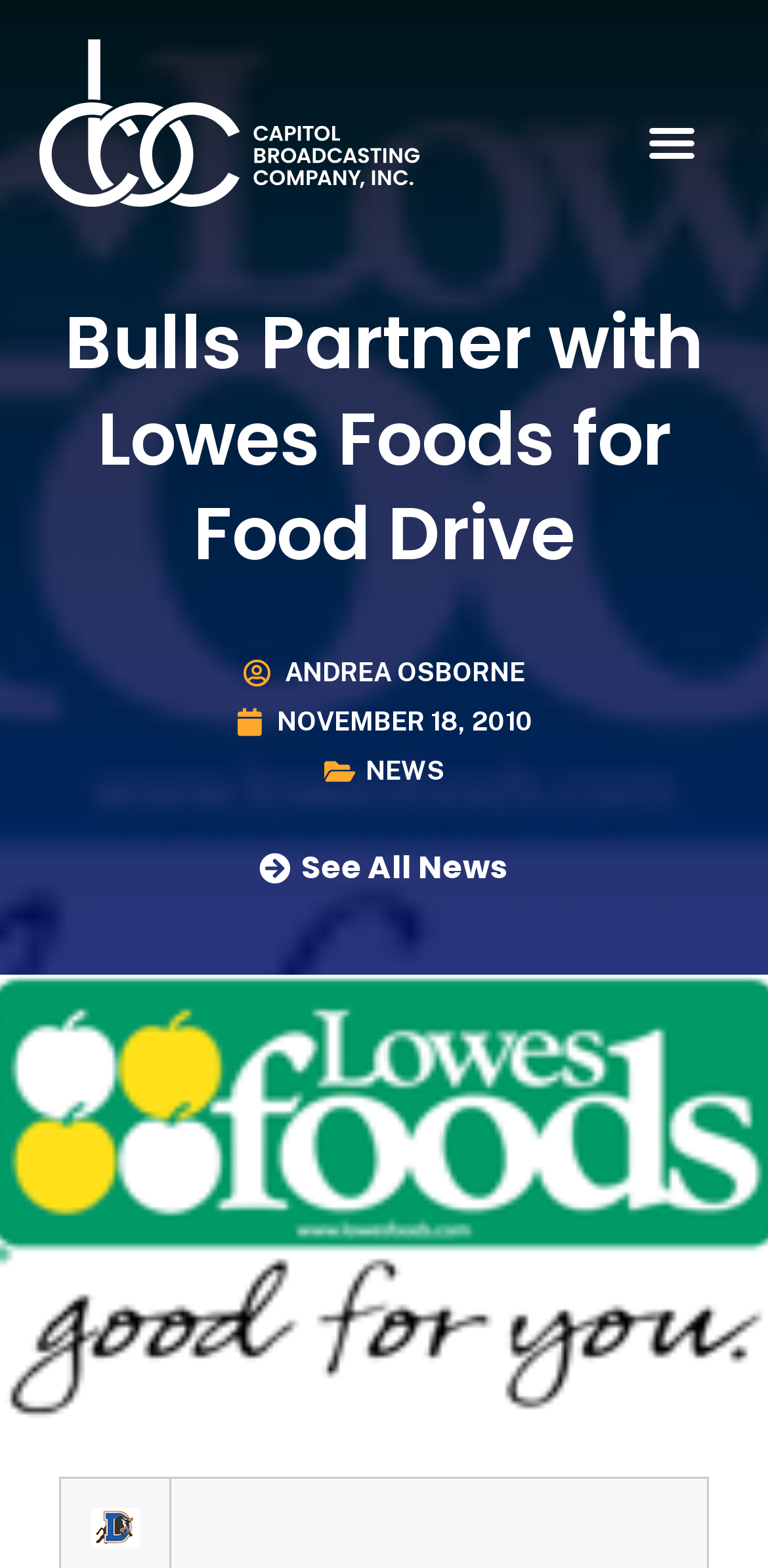Find the main header of the webpage and produce its text content.

Bulls Partner with Lowes Foods for Food Drive